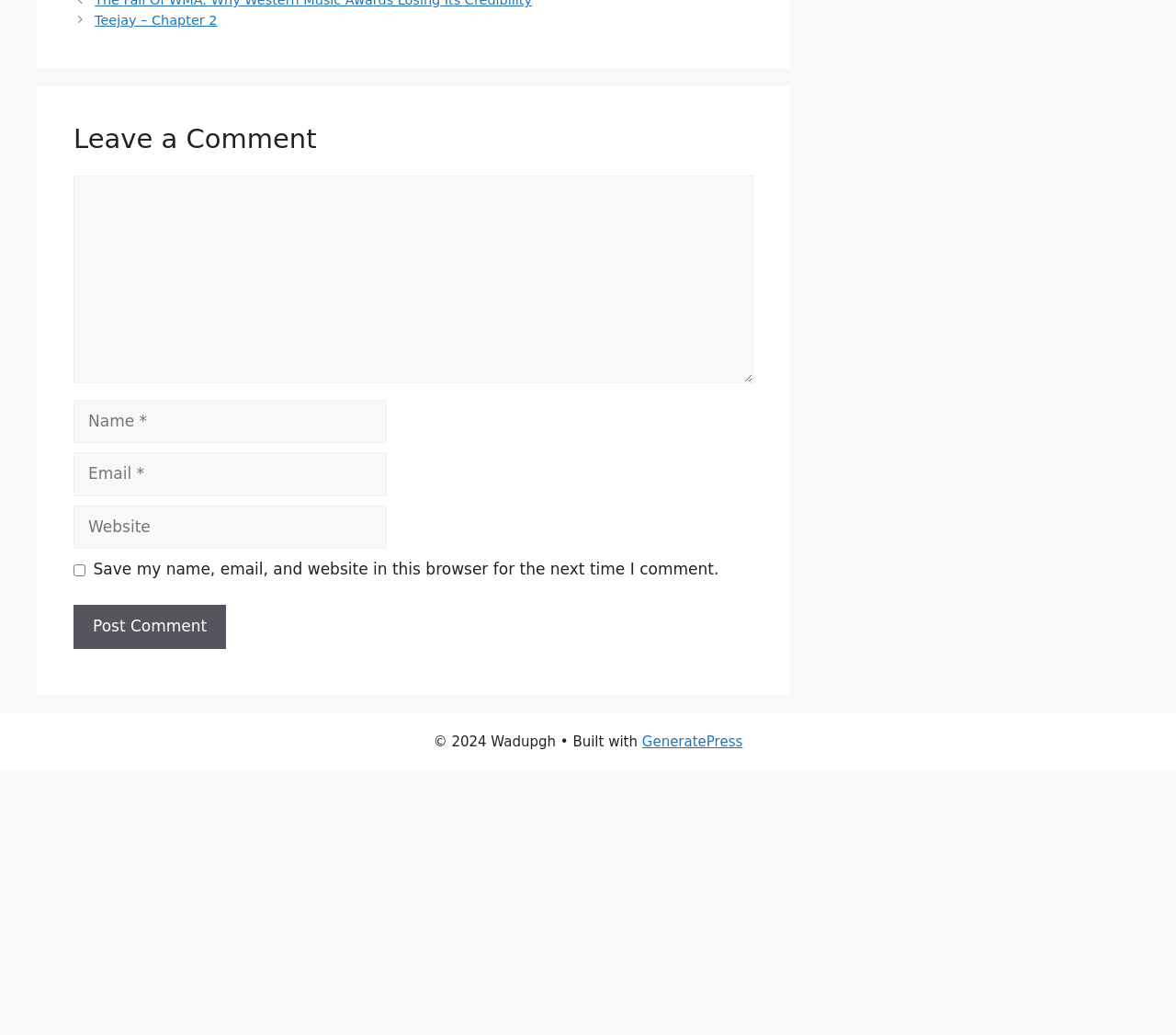Use one word or a short phrase to answer the question provided: 
What is the name of the theme or framework used to build the website?

GeneratePress